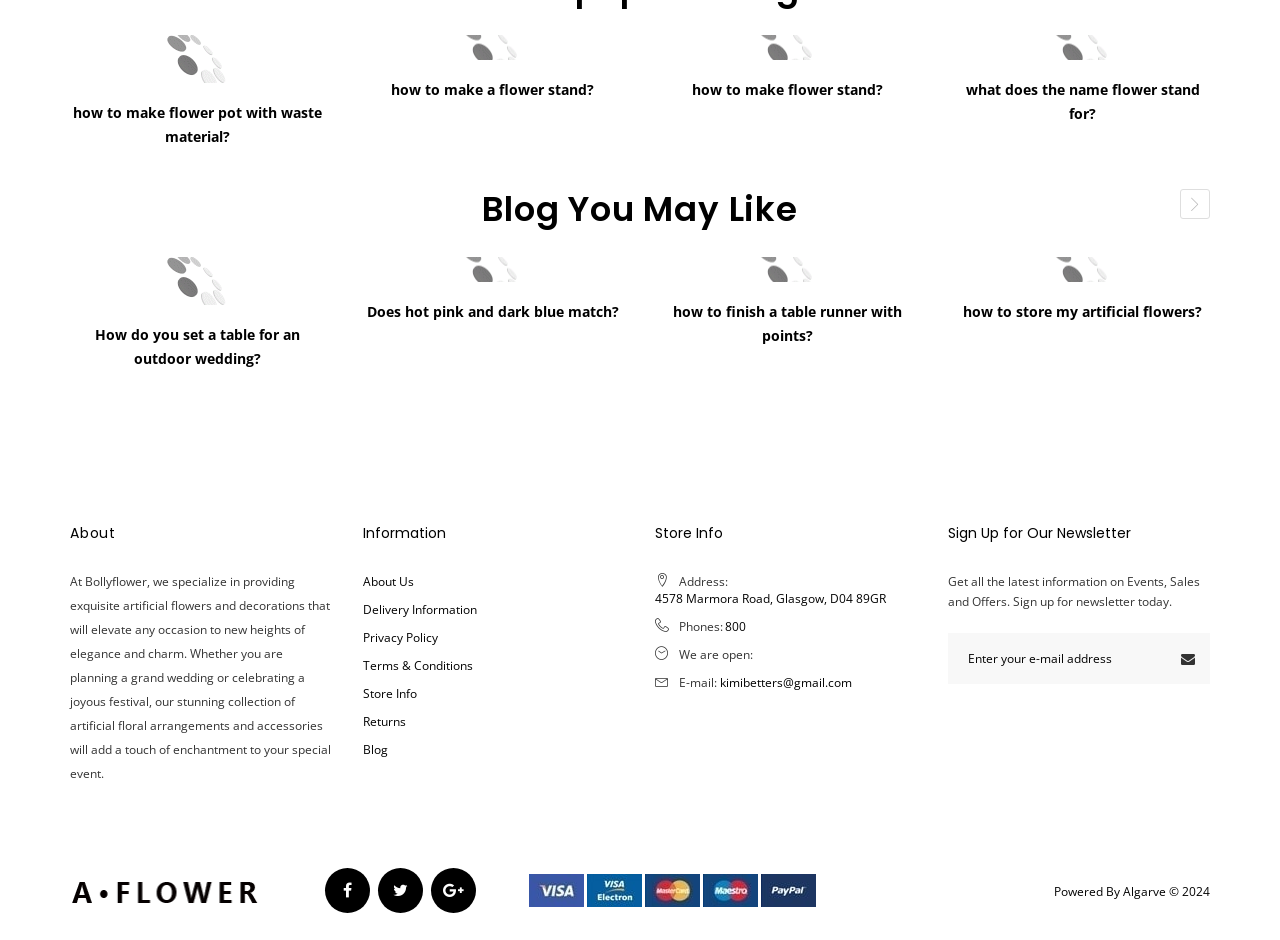Please specify the bounding box coordinates of the area that should be clicked to accomplish the following instruction: "Read about 'About'". The coordinates should consist of four float numbers between 0 and 1, i.e., [left, top, right, bottom].

[0.055, 0.559, 0.091, 0.576]